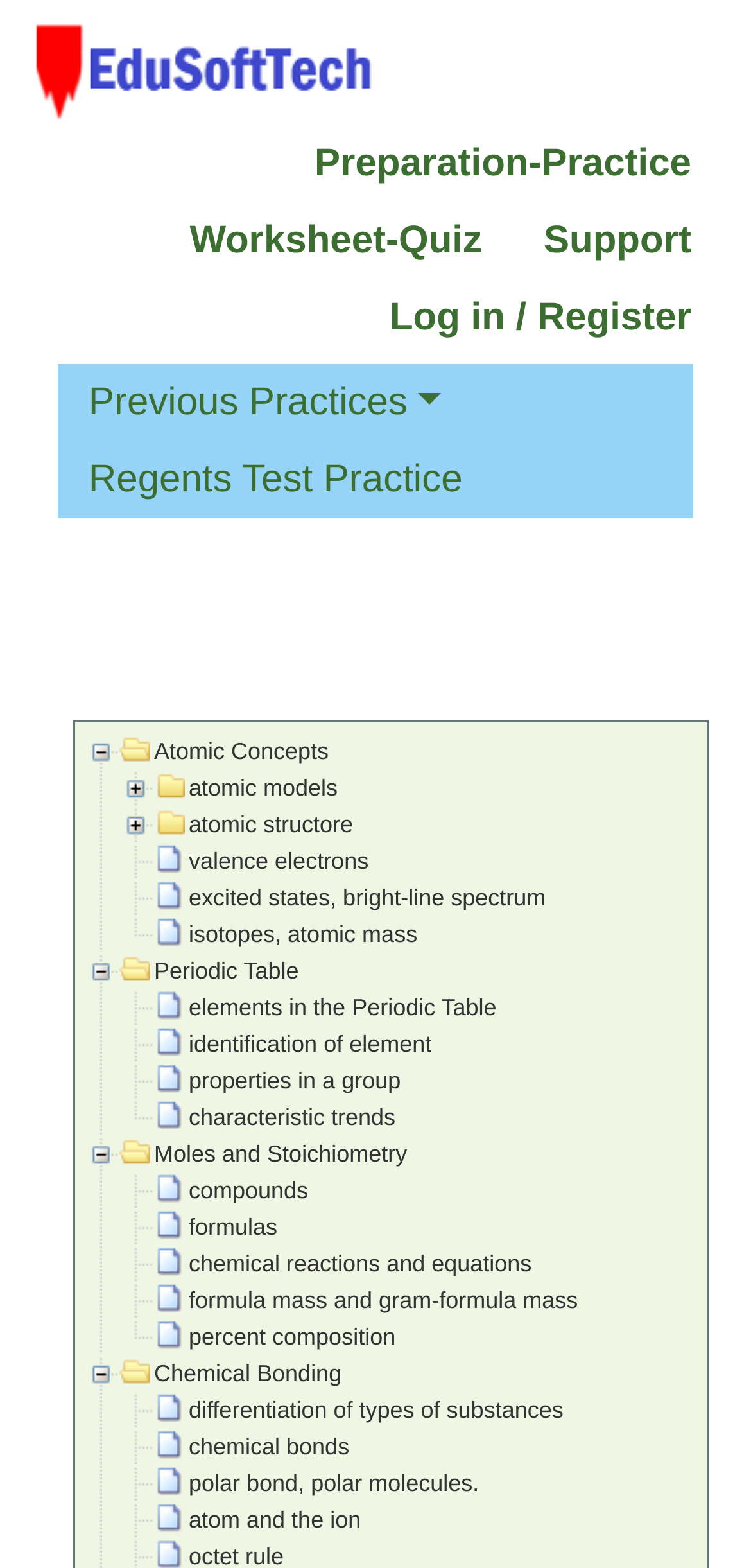How many list items are there under 'Moles and Stoichiometry'?
Can you offer a detailed and complete answer to this question?

Under the link 'Moles and Stoichiometry', I can see five list items: 'compounds', 'formulas', 'chemical reactions and equations', 'formula mass and gram-formula mass', and 'percent composition'.